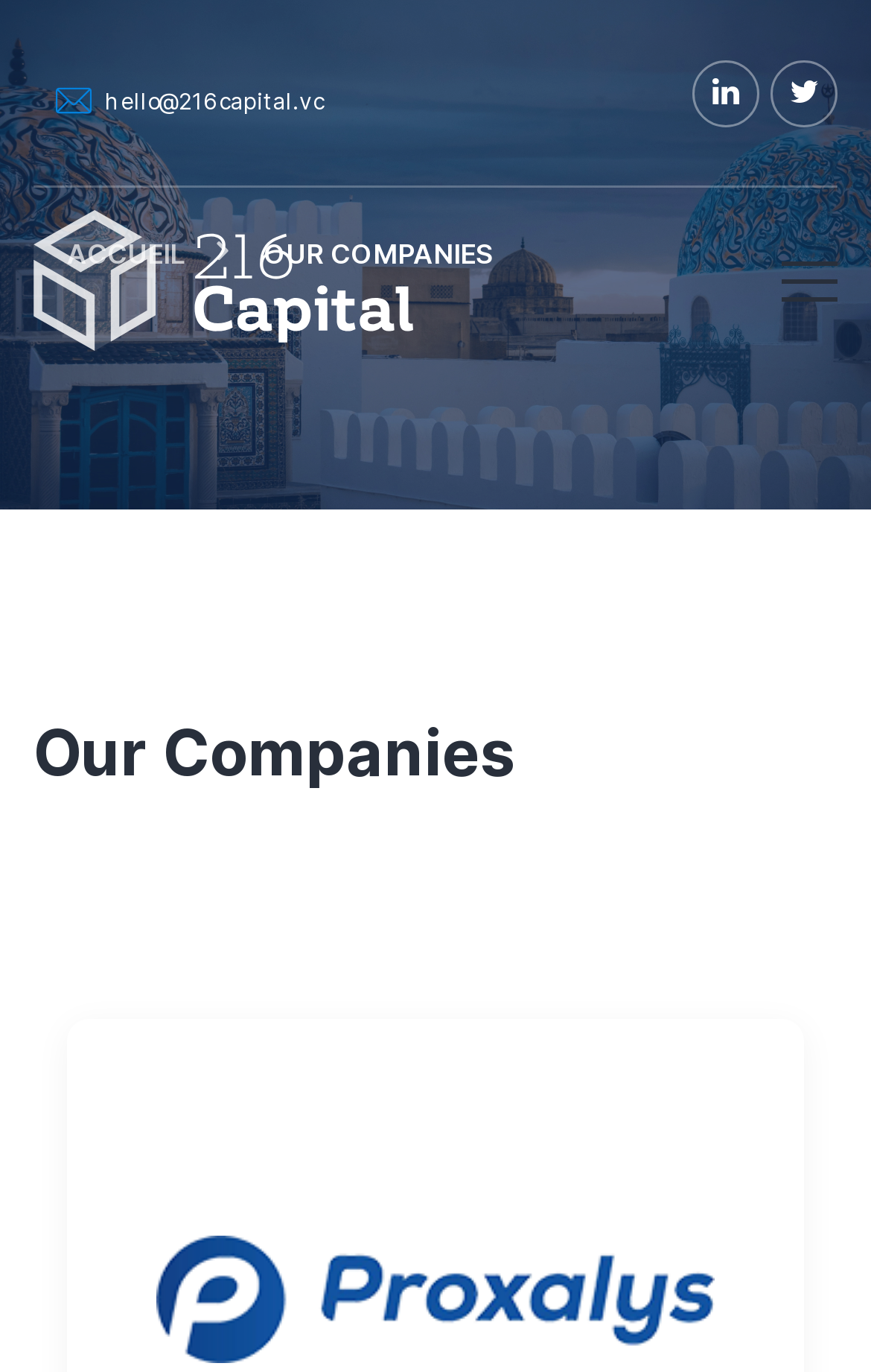Summarize the webpage comprehensively, mentioning all visible components.

The webpage is about "Our Companies" and appears to be a venture capital firm's website. At the top left corner, there is a logo of "216 Capital" with a link to the company's homepage. Below the logo, there are three social media links, represented by icons, aligned horizontally. 

On the top right corner, there is a navigation link "ACCUEIL" which is likely a French word for "Home". Next to it, there is a heading "OUR COMPANIES" in a larger font size. 

The background of the webpage is an image, which occupies the entire width and about one-third of the height from the top. 

The main content of the webpage is a heading "Our Companies" which spans across the entire width, located roughly at the middle of the page. 

At the bottom of the page, there is a large image of "Proxalys", which takes up most of the width and about one-quarter of the height from the bottom.